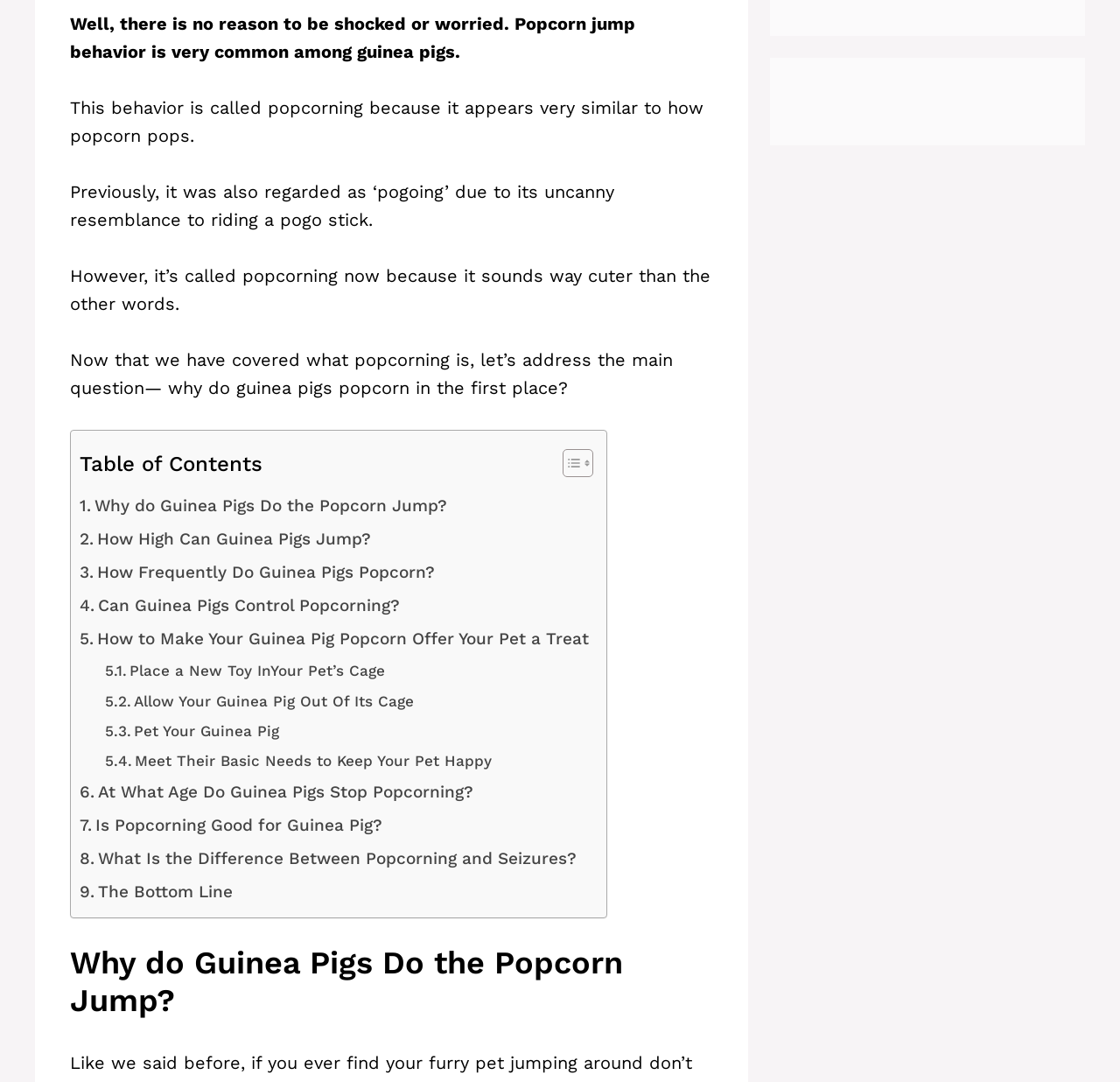Highlight the bounding box of the UI element that corresponds to this description: "Can Guinea Pigs Control Popcorning?".

[0.071, 0.545, 0.357, 0.576]